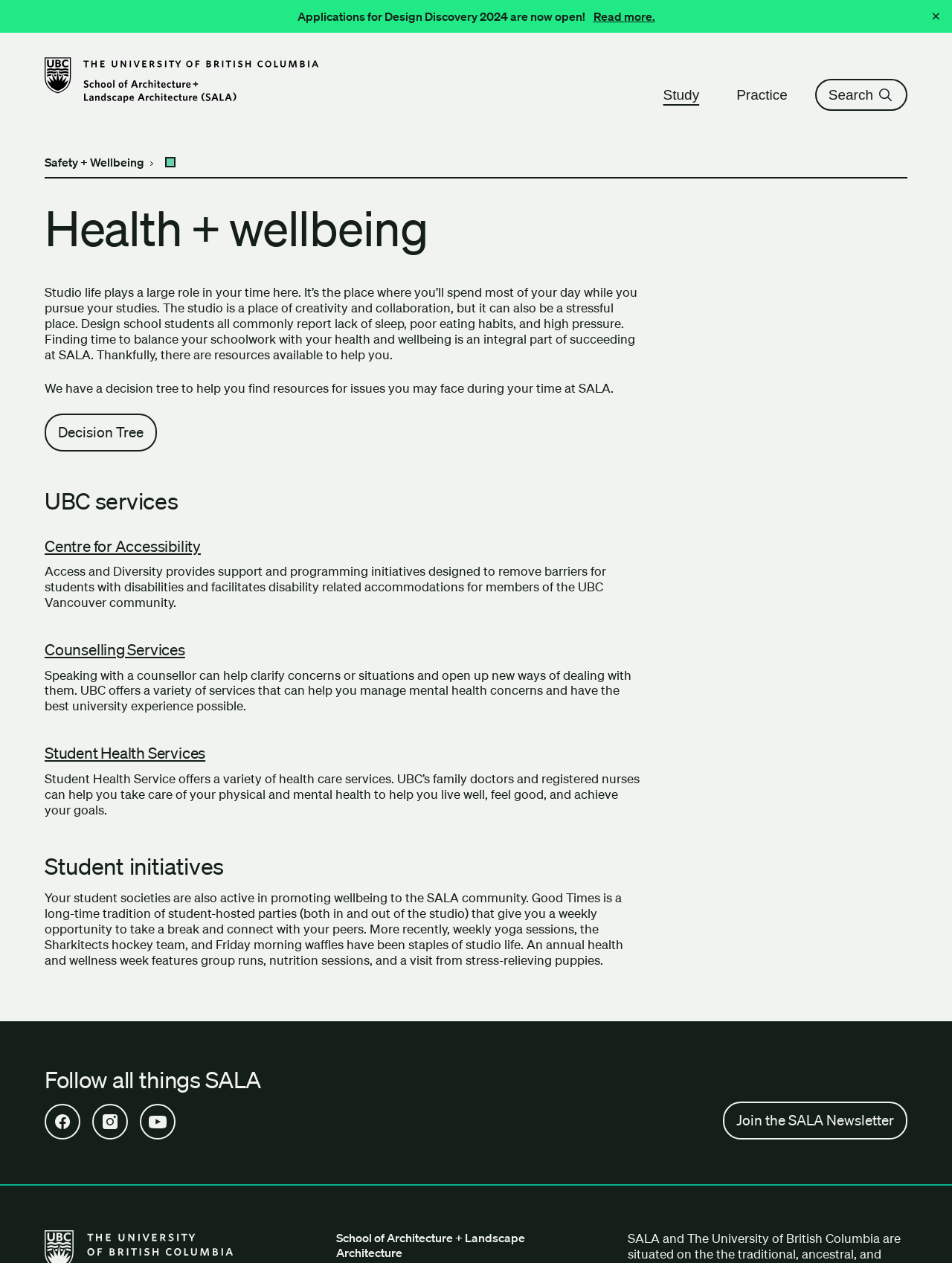Please find the bounding box coordinates of the element that must be clicked to perform the given instruction: "Explore the University of British Columbia School of Architecture and Landscape Architecture". The coordinates should be four float numbers from 0 to 1, i.e., [left, top, right, bottom].

[0.047, 0.038, 0.359, 0.089]